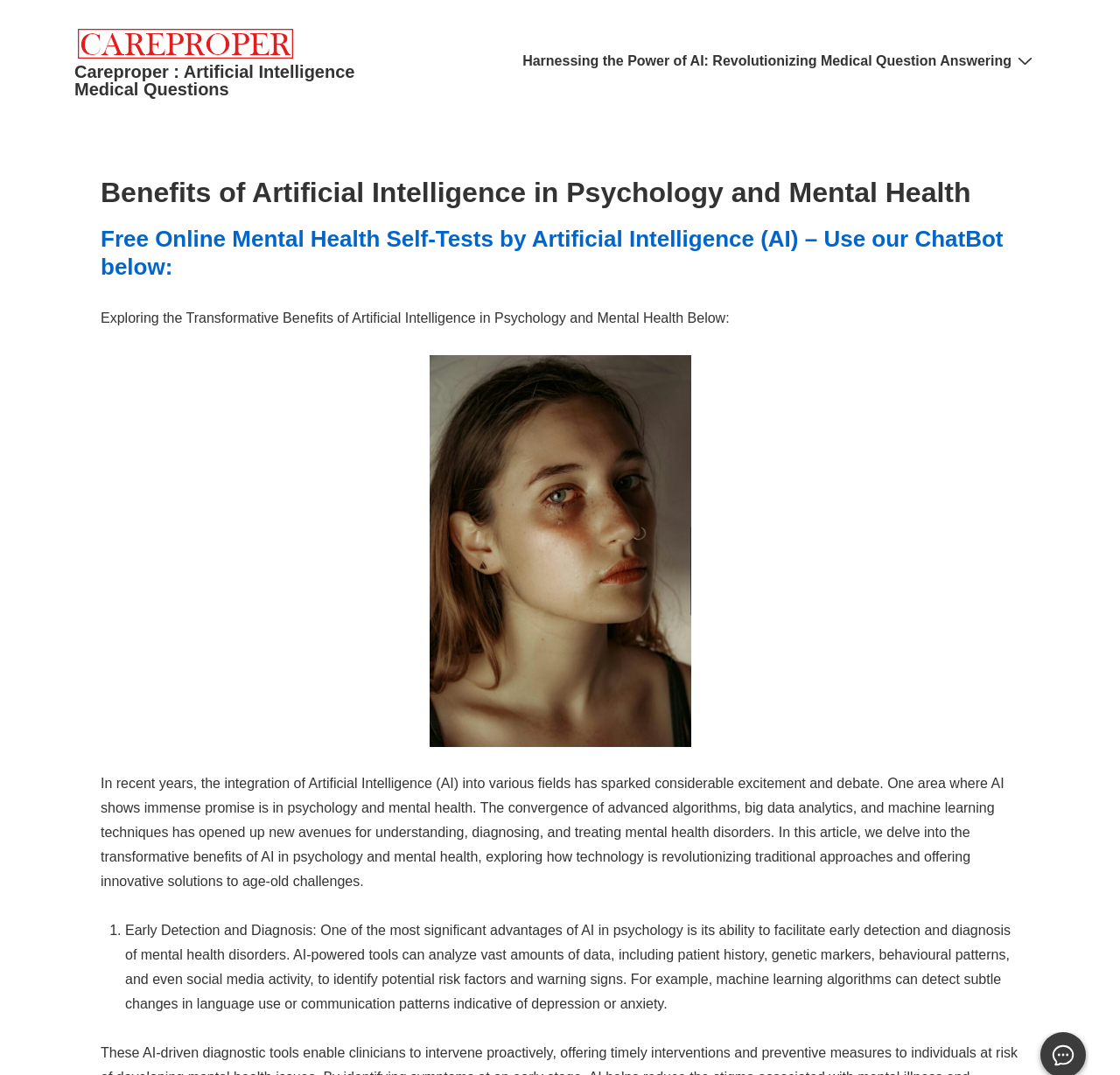Identify the first-level heading on the webpage and generate its text content.

Benefits of Artificial Intelligence in Psychology and Mental Health